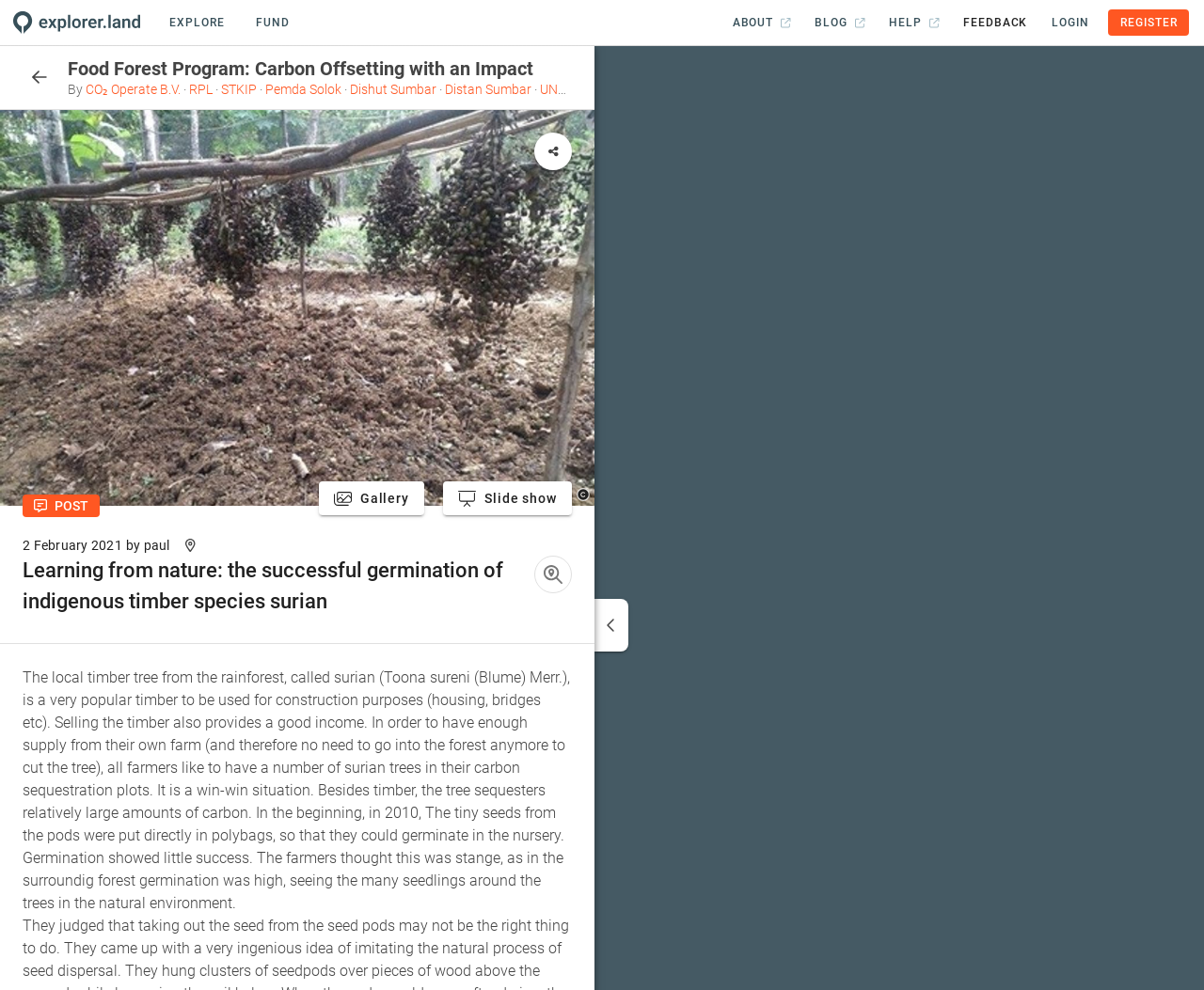Please analyze the image and provide a thorough answer to the question:
How many links are there in the top navigation bar?

The top navigation bar contains links to 'EXPLORE', 'FUND', 'ABOUT', 'BLOG', 'HELP', 'FEEDBACK', and 'LOGIN', which makes a total of 7 links.